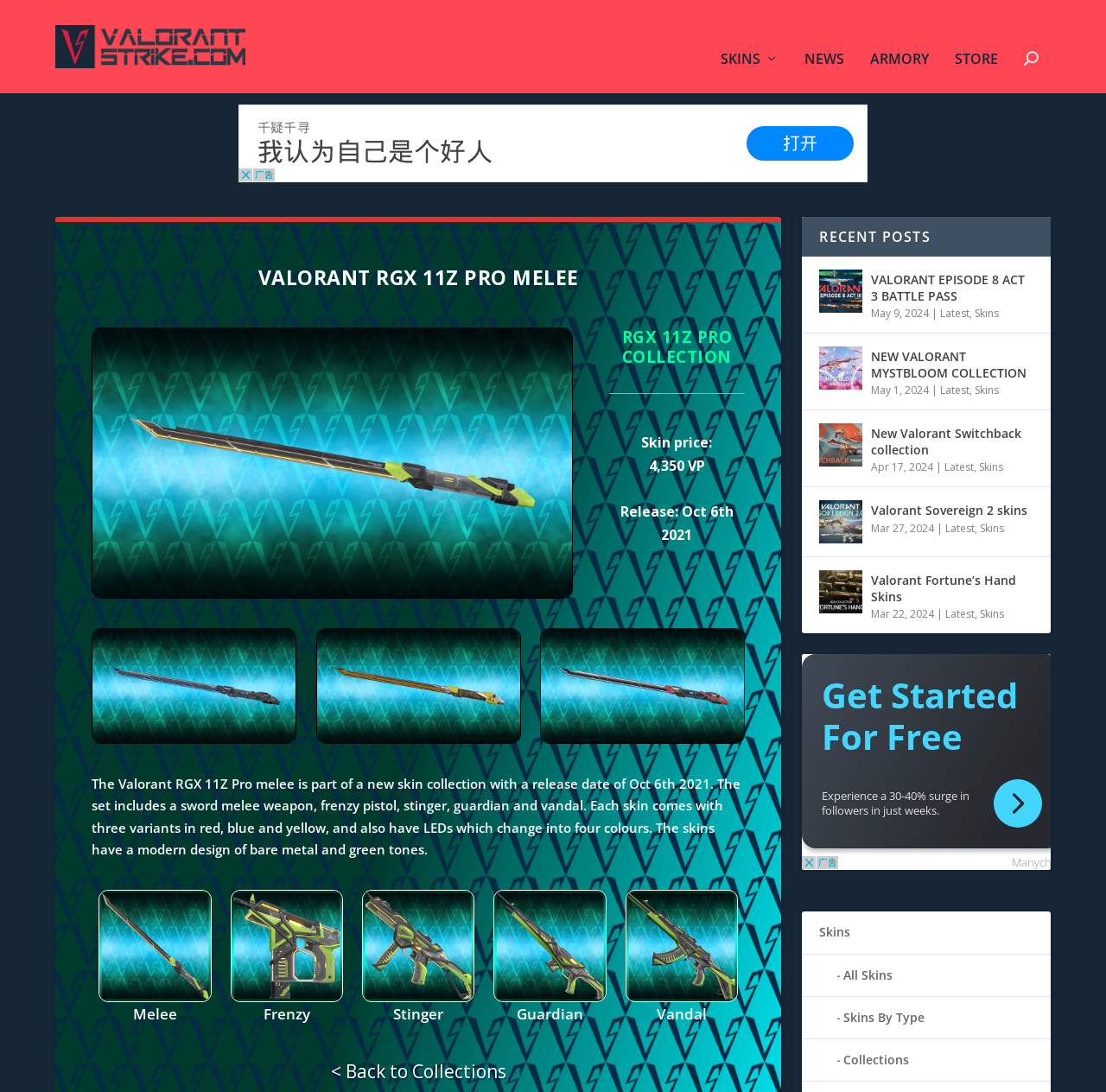What is the release date of the RGX 11Z Pro collection?
Please give a detailed answer to the question using the information shown in the image.

The release date of the RGX 11Z Pro collection can be found in the text 'Release: Oct 6th 2021' which is located below the heading 'RGX 11Z PRO COLLECTION'.